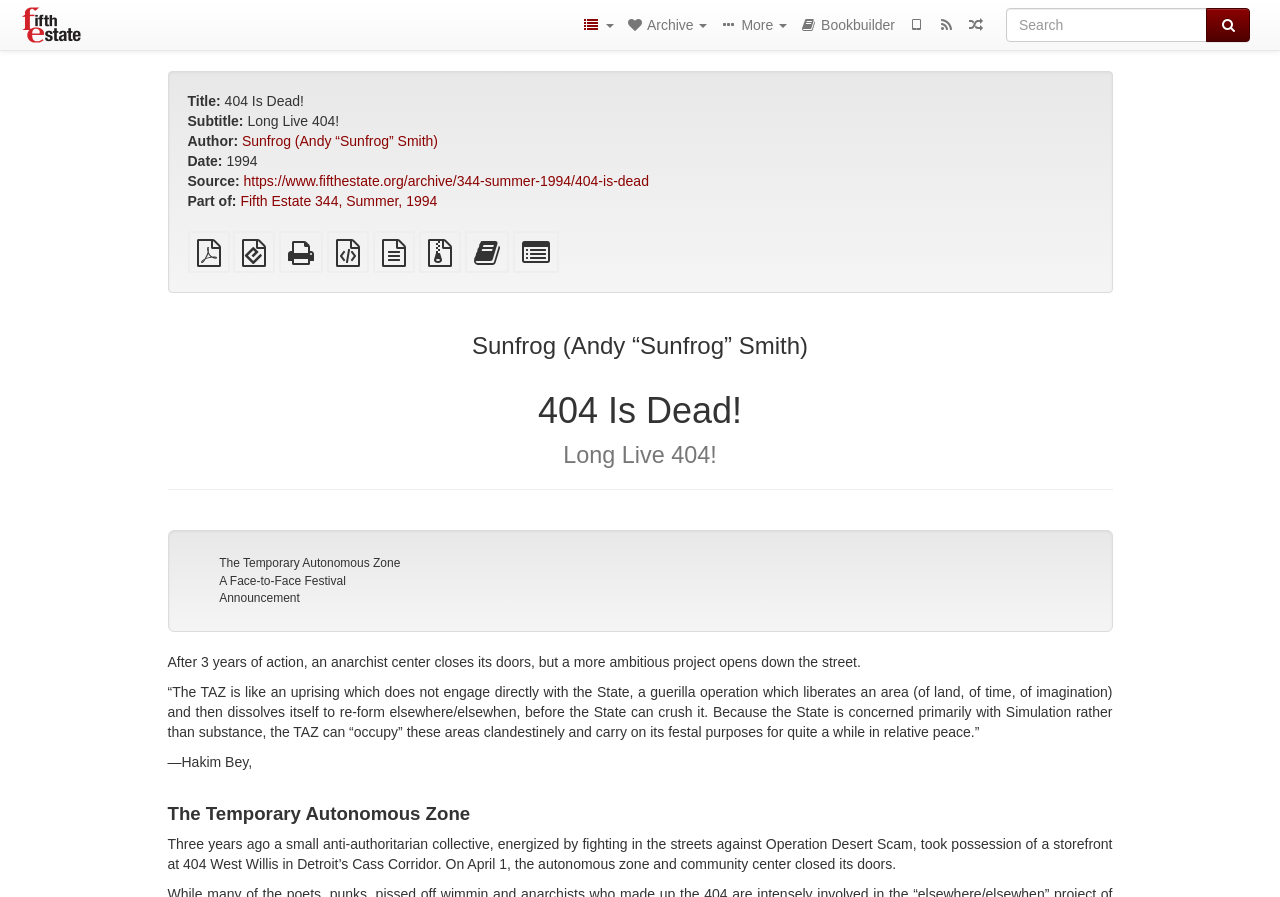Pinpoint the bounding box coordinates of the clickable area needed to execute the instruction: "Visit the Fifth Estate Archive". The coordinates should be specified as four float numbers between 0 and 1, i.e., [left, top, right, bottom].

[0.012, 0.018, 0.069, 0.035]